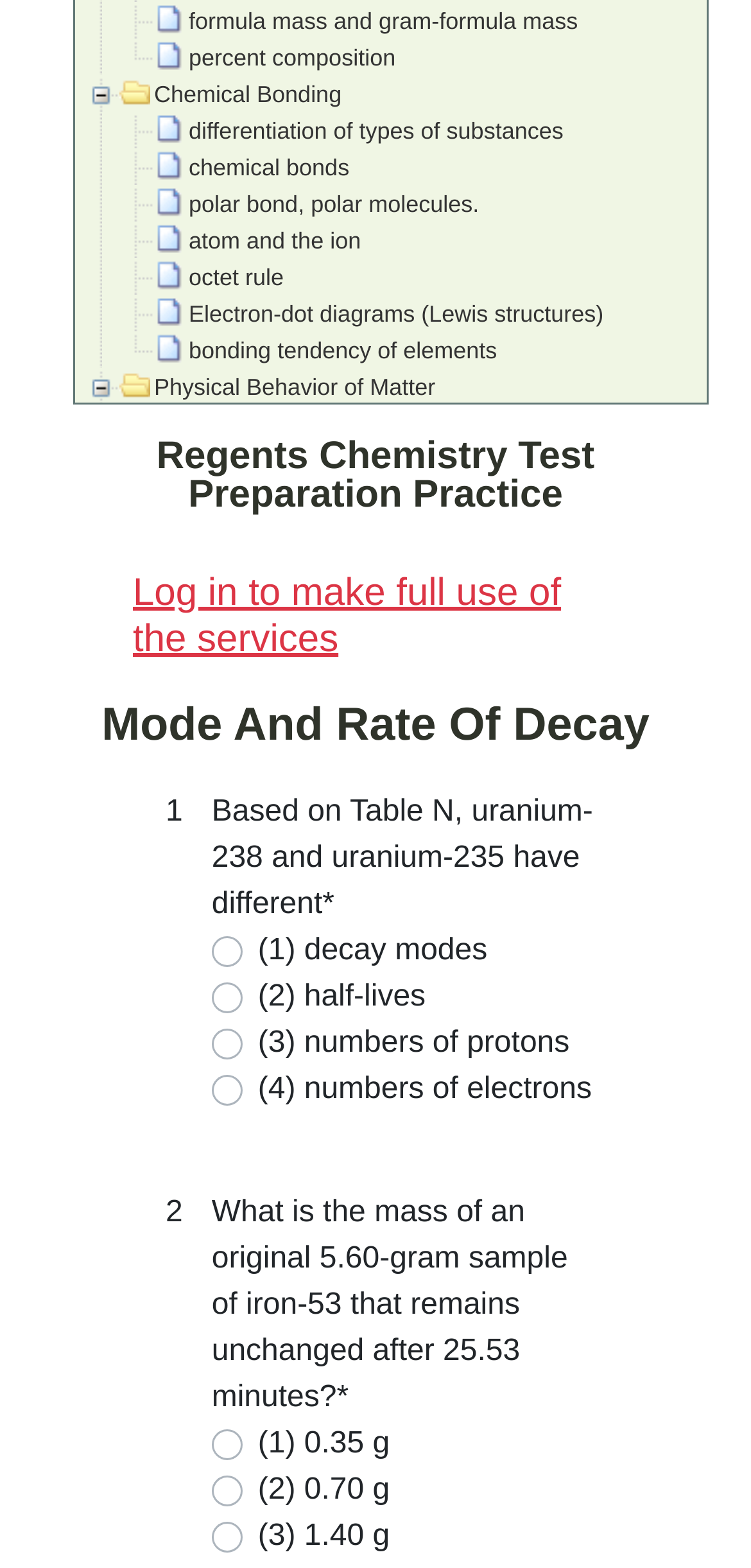Extract the bounding box for the UI element that matches this description: "Types of organic reactions".

[0.205, 0.865, 0.623, 0.888]